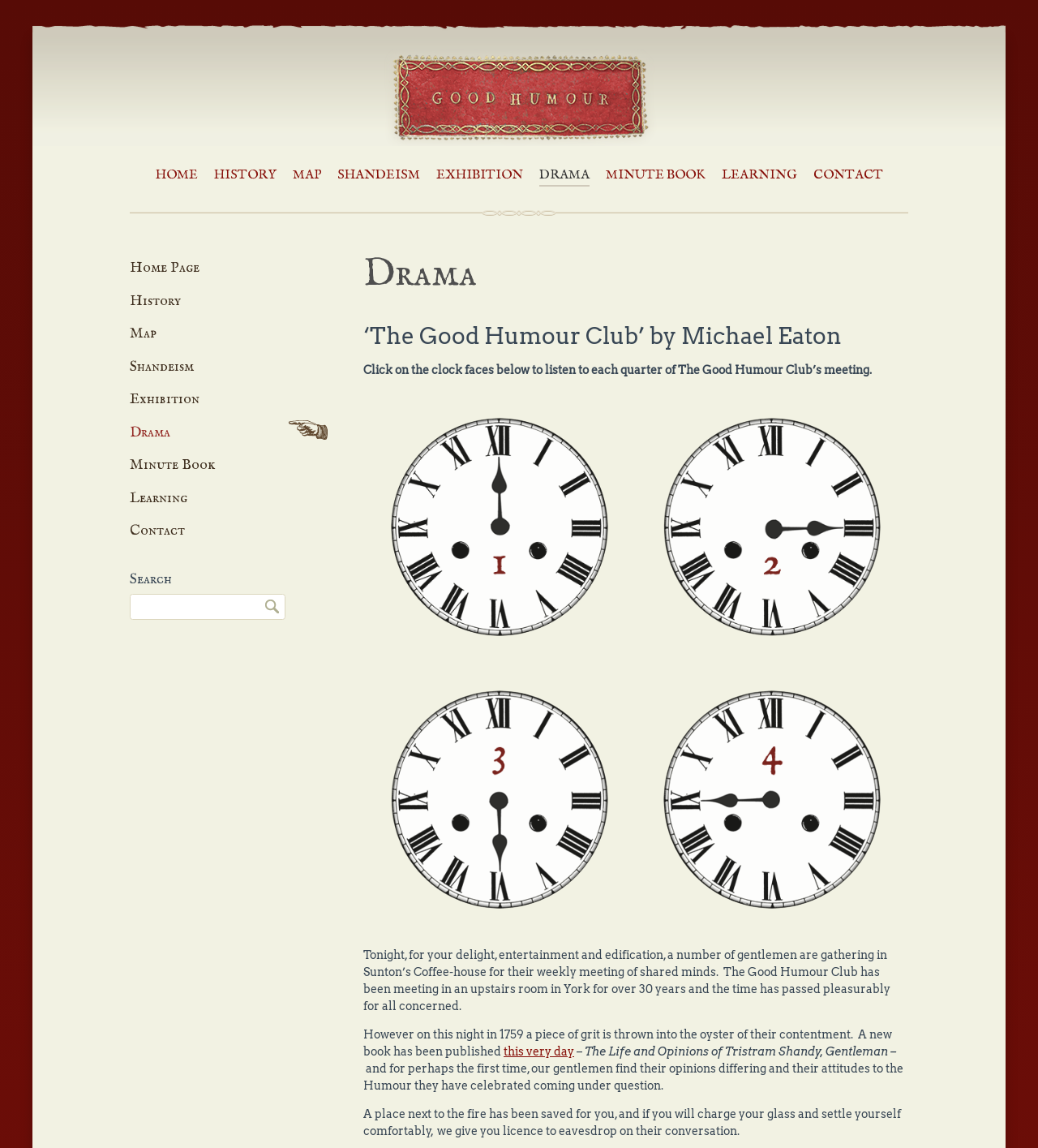Refer to the screenshot and answer the following question in detail:
What is the purpose of the search box?

The search box is located at the top right corner of the page, and it is accompanied by a 'Search' button, indicating that it is used to search the website for specific content.